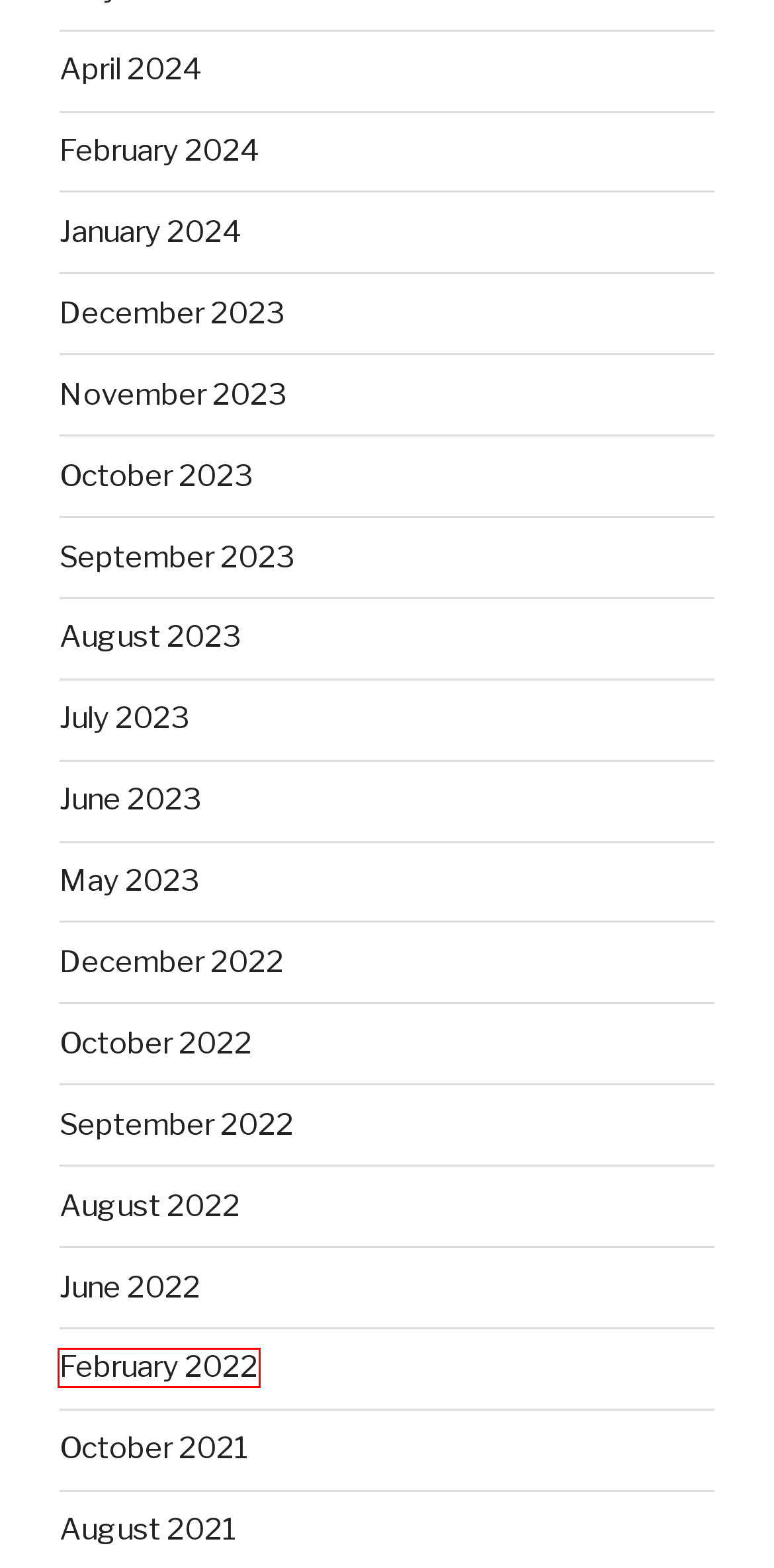You are presented with a screenshot of a webpage with a red bounding box. Select the webpage description that most closely matches the new webpage after clicking the element inside the red bounding box. The options are:
A. October 2023
B. July 2023
C. January 2024
D. August 2023
E. September 2022
F. October 2022
G. June 2022
H. February 2022

H